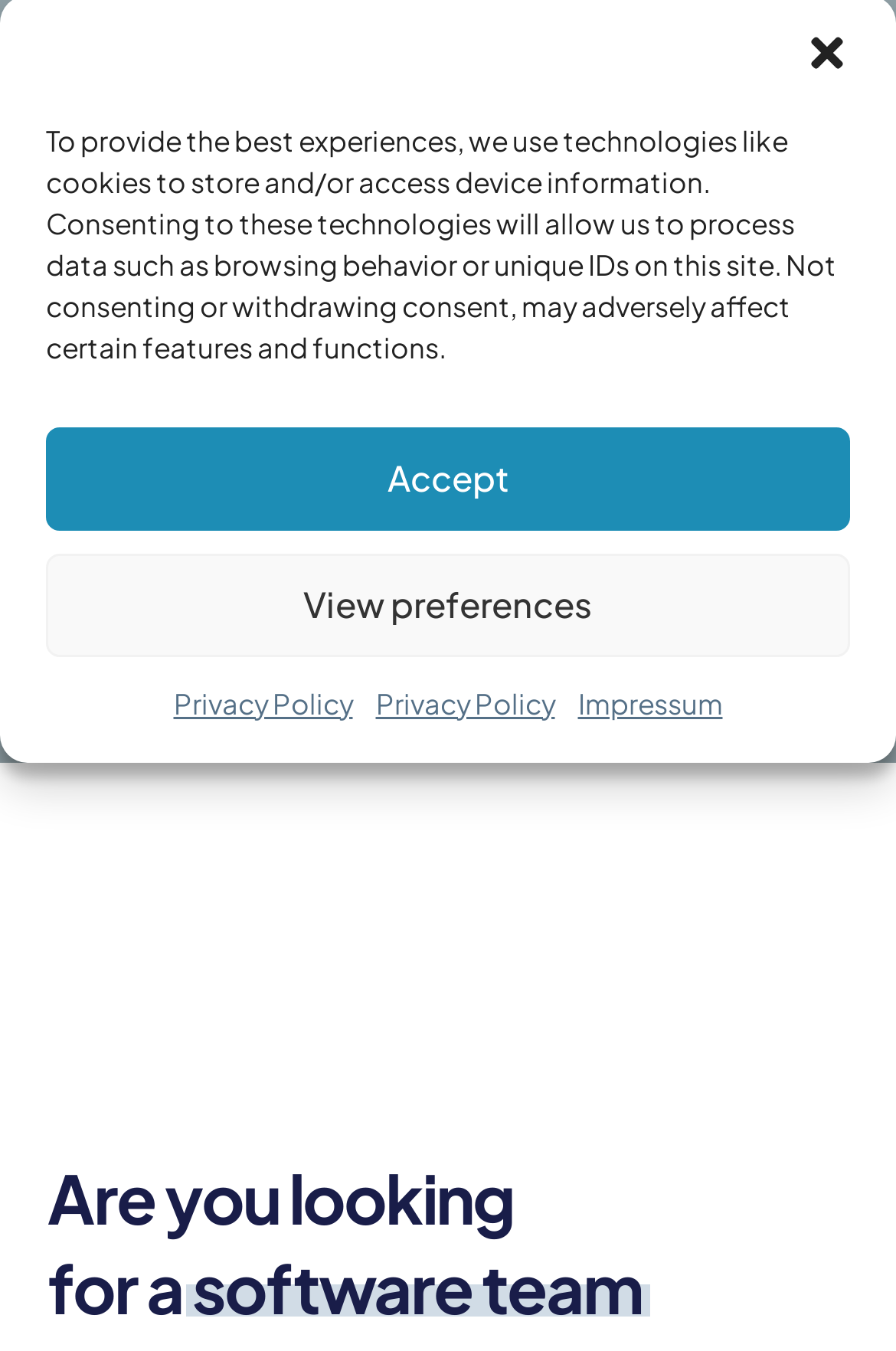Predict the bounding box of the UI element based on the description: "Professional Bachelor Multimedia Technology". The coordinates should be four float numbers between 0 and 1, formatted as [left, top, right, bottom].

None